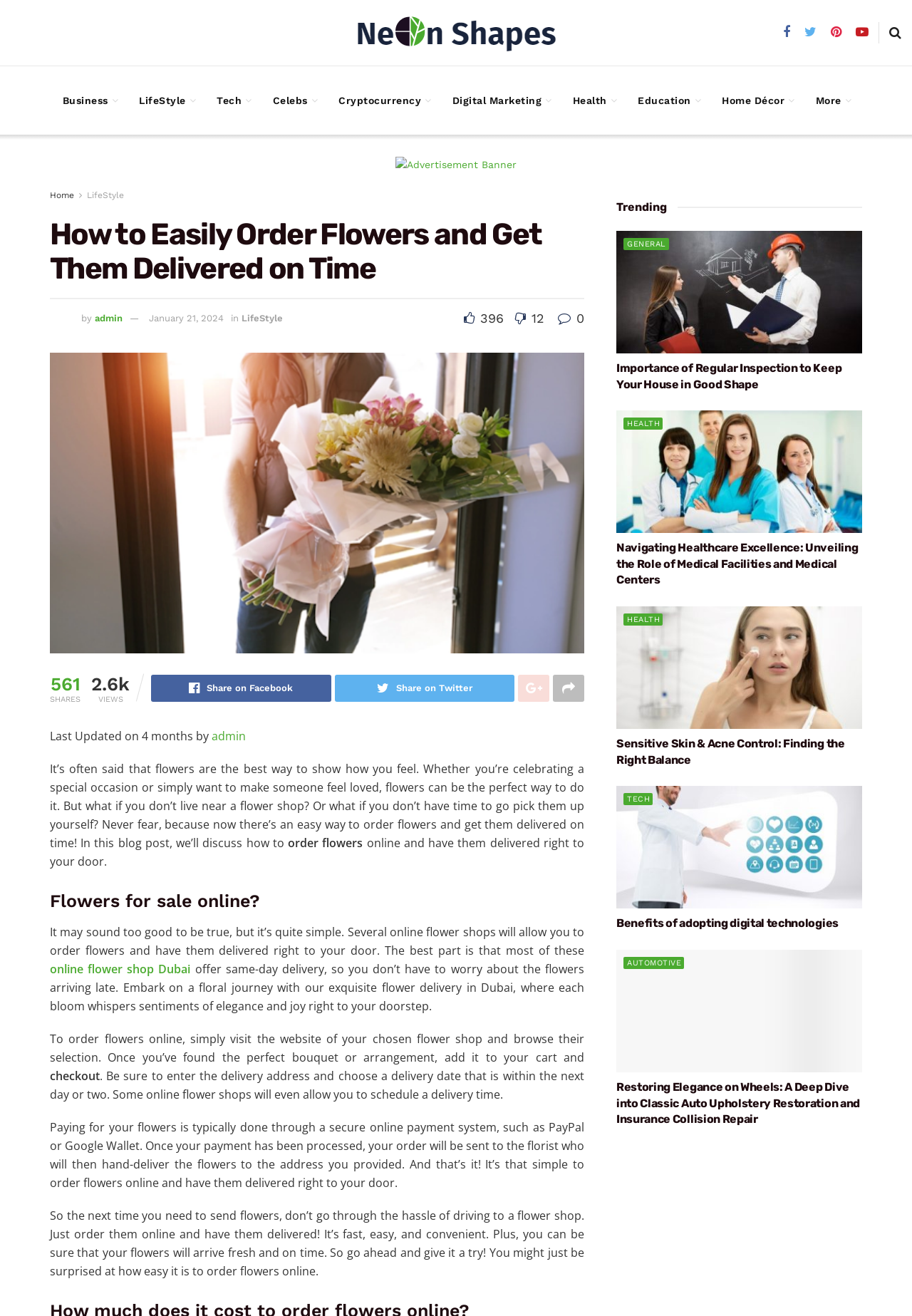How many social media sharing options are available?
Using the image provided, answer with just one word or phrase.

4